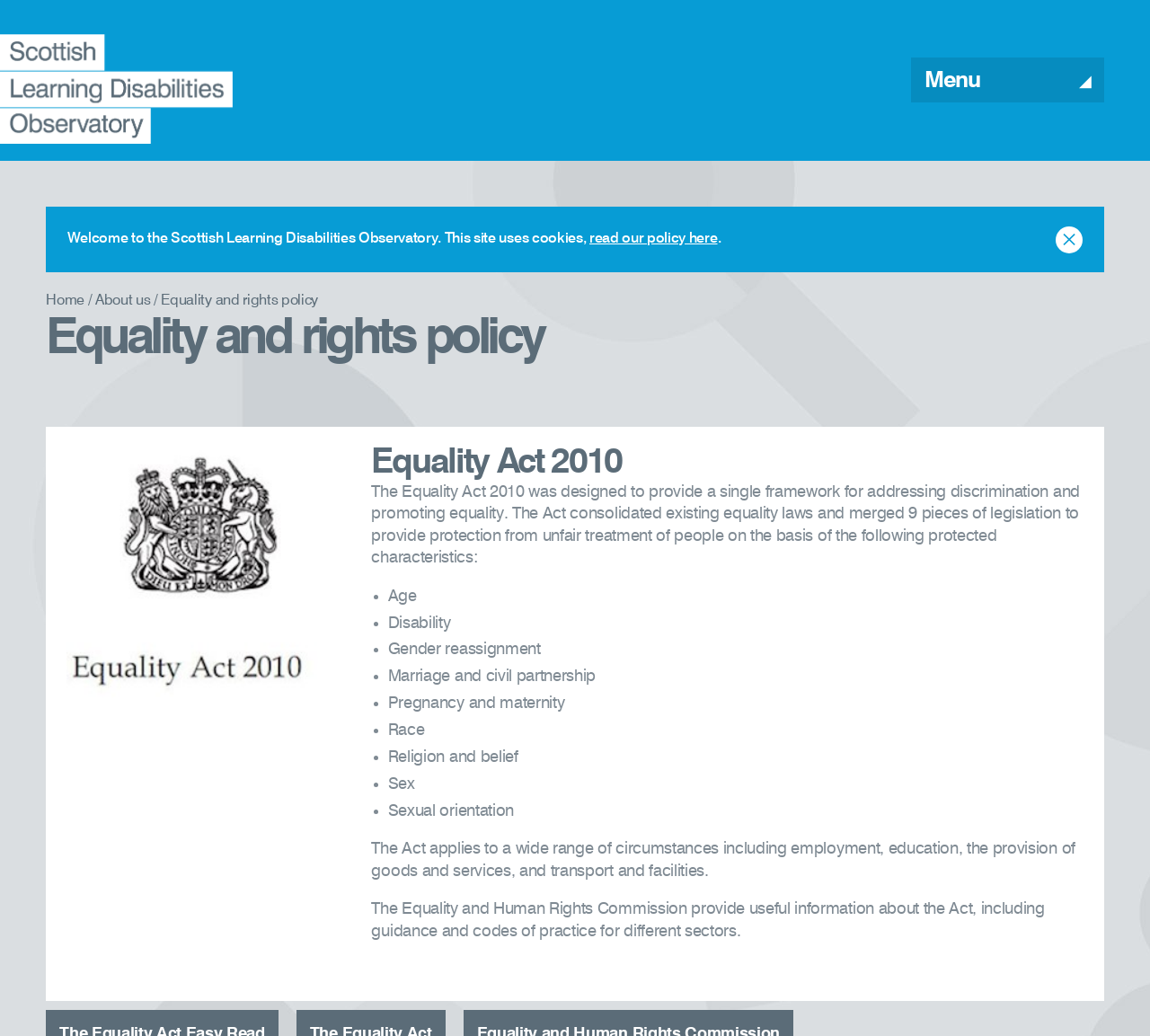How many protected characteristics are mentioned on the webpage?
Please provide a comprehensive and detailed answer to the question.

The webpage lists the protected characteristics under the Equality Act 2010, which are Age, Disability, Gender reassignment, Marriage and civil partnership, Pregnancy and maternity, Race, Religion and belief, Sex, and Sexual orientation. There are 9 characteristics in total.